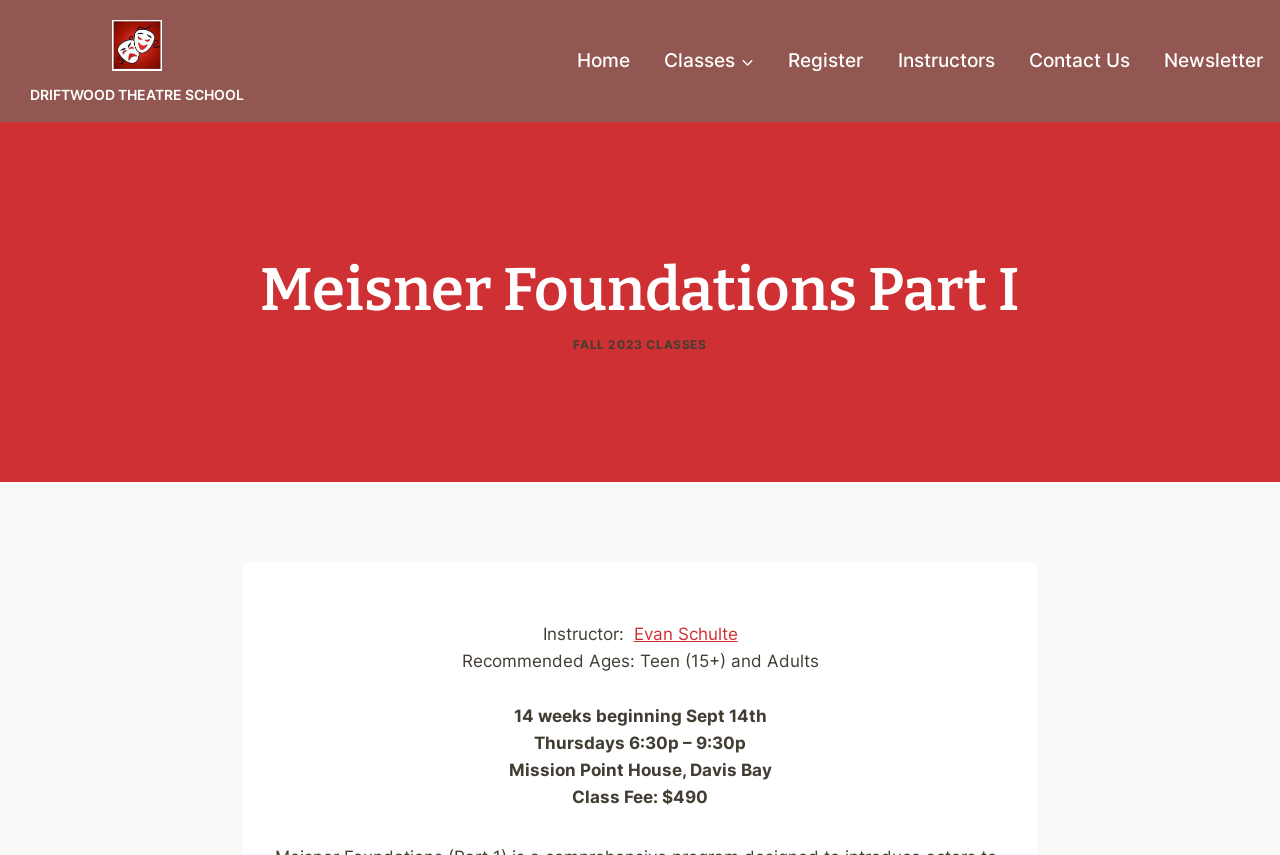Could you provide the bounding box coordinates for the portion of the screen to click to complete this instruction: "Click the Home link"?

[0.437, 0.05, 0.506, 0.092]